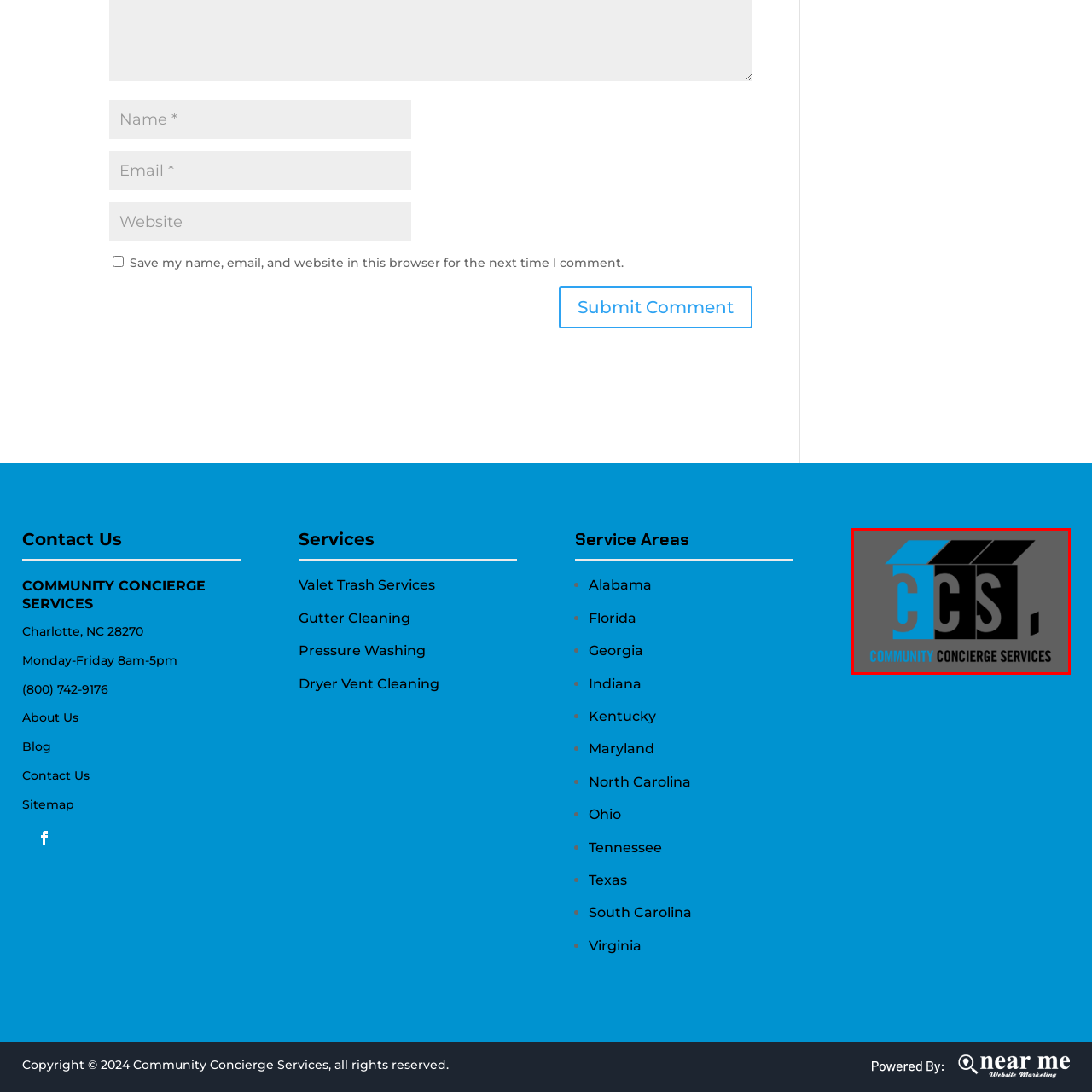Examine the area within the red bounding box and answer the following question using a single word or phrase:
How many stylized boxes are above the letters 'CCS'?

three